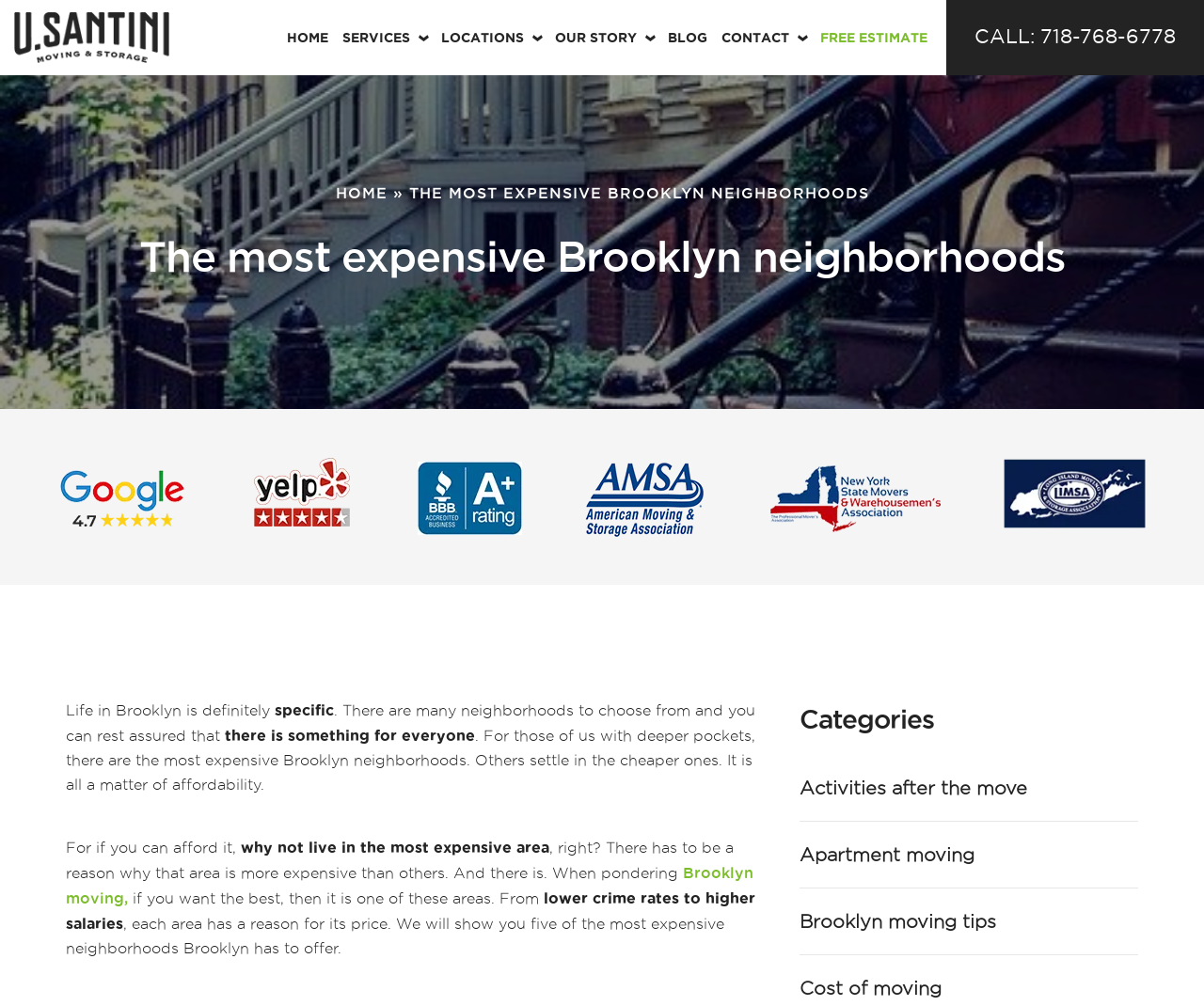How many badge images are there on the webpage?
Using the visual information, answer the question in a single word or phrase.

6